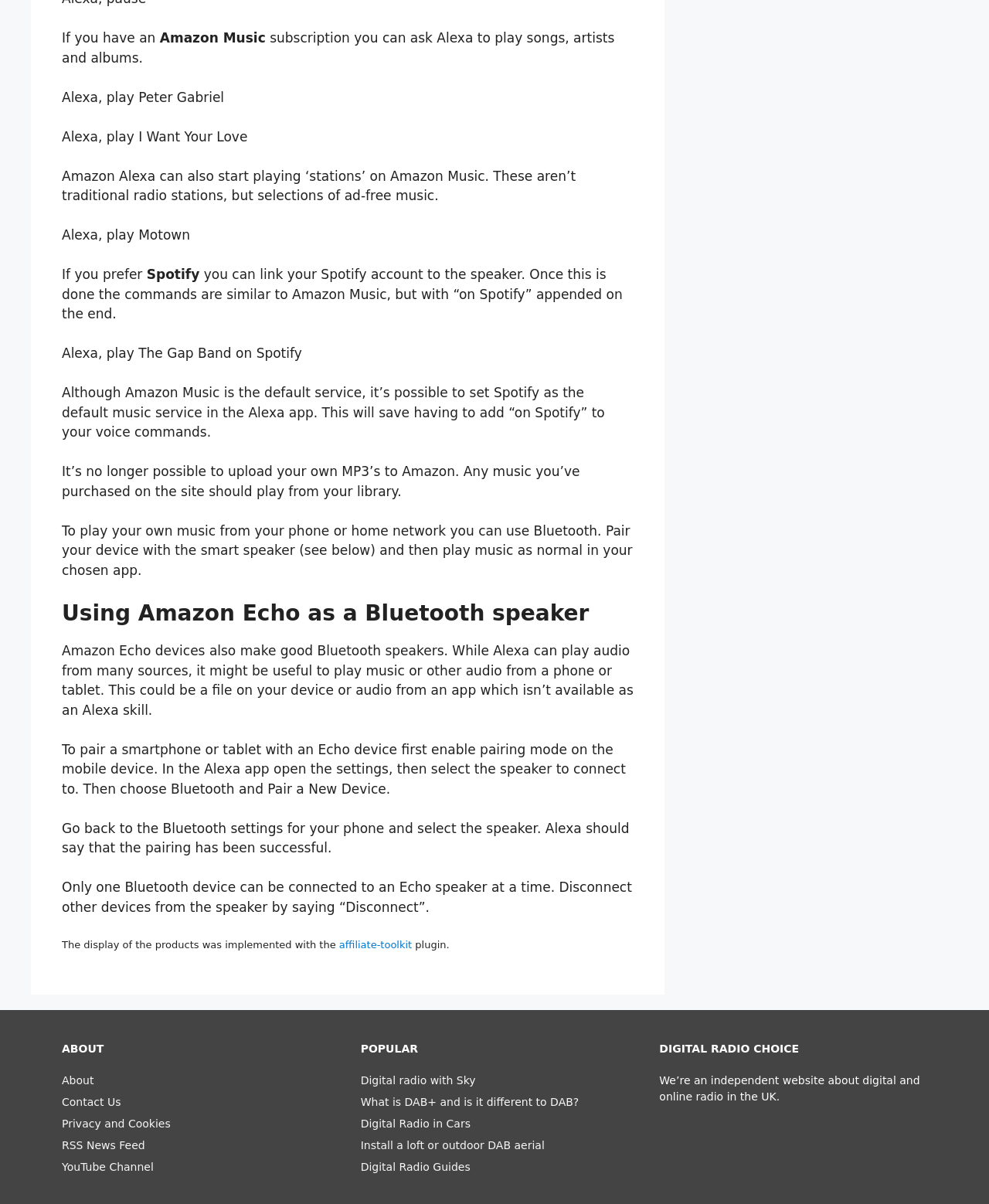Find the bounding box coordinates of the area to click in order to follow the instruction: "Click the 'Contact Us' link".

[0.062, 0.91, 0.122, 0.921]